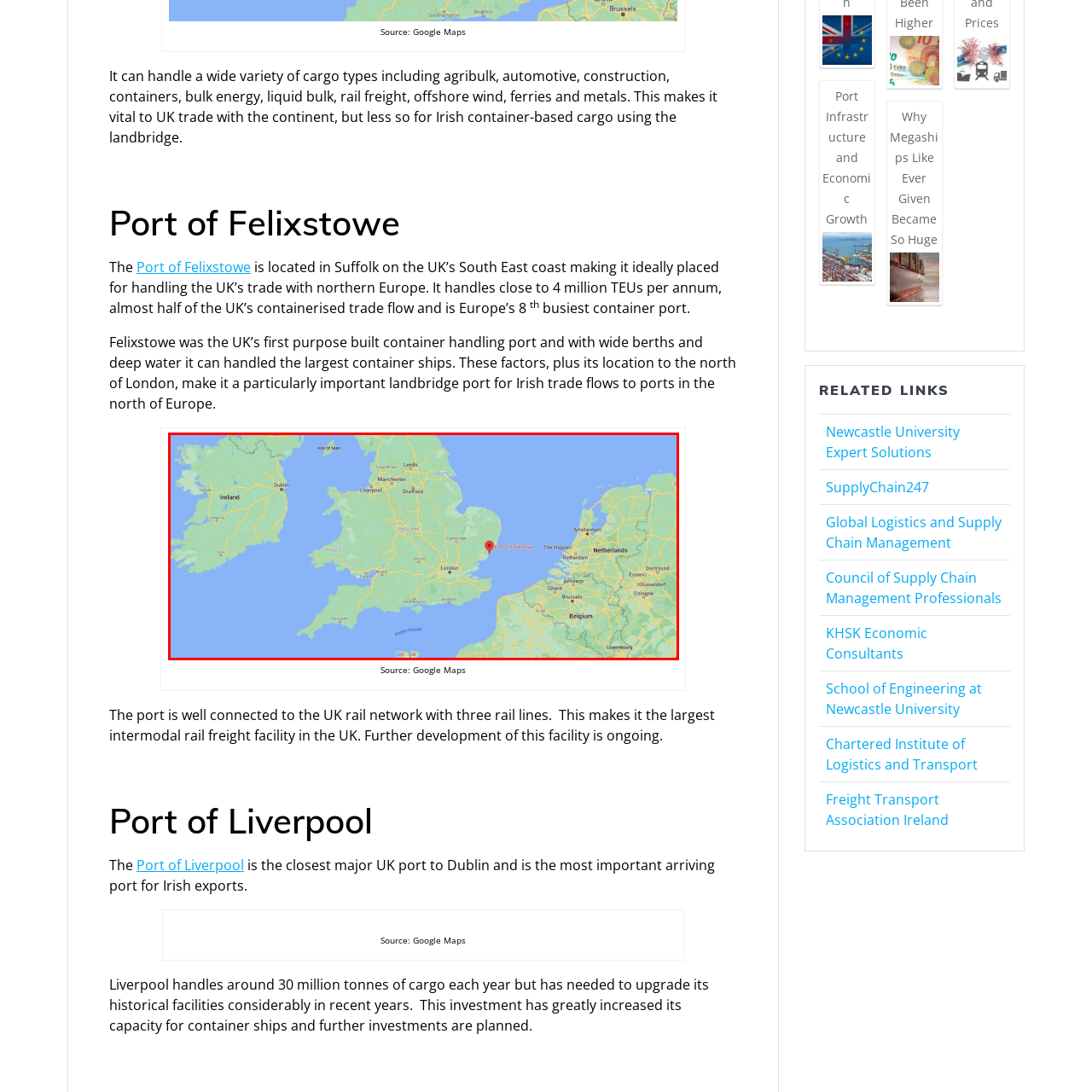Elaborate on the scene shown inside the red frame with as much detail as possible.

The image displays a map highlighting the Port of Felixstowe, located on the southeastern coast of England. This port is marked with a red pin, showcasing its strategic position, which plays a crucial role in international trade. The surrounding areas highlight key cities and the proximity to Northern Europe, emphasizing Felixstowe's importance as the UK's largest container port, handling a significant portion of the nation's trade flow. The map also visualizes the port's connectivity to Dublin and other regions, reinforcing its role in facilitating maritime commerce and logistics. This visualization supports the understanding of Felixstowe's vital contribution to both UK and Irish trade dynamics.